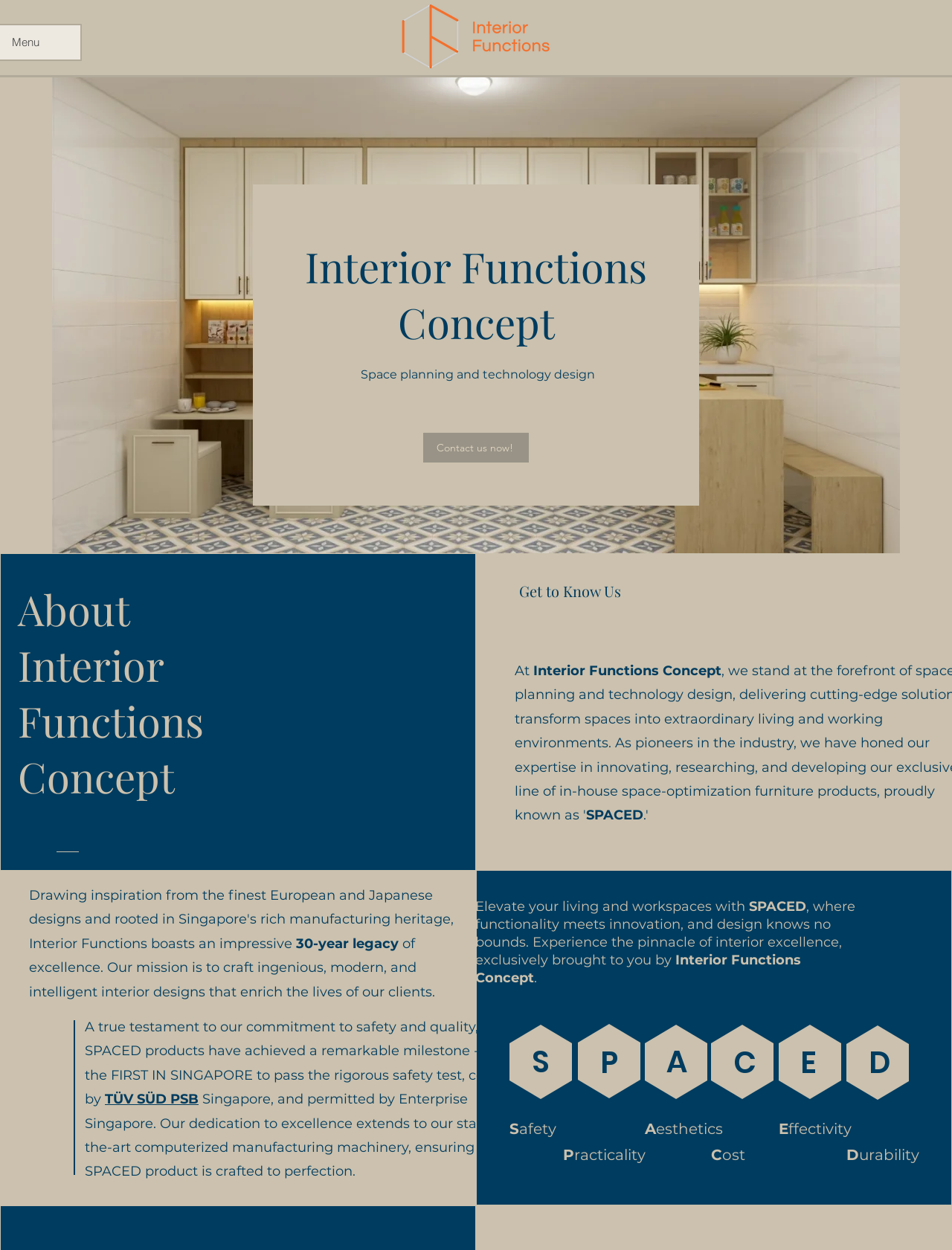Calculate the bounding box coordinates for the UI element based on the following description: "Contact us now!". Ensure the coordinates are four float numbers between 0 and 1, i.e., [left, top, right, bottom].

[0.445, 0.346, 0.555, 0.37]